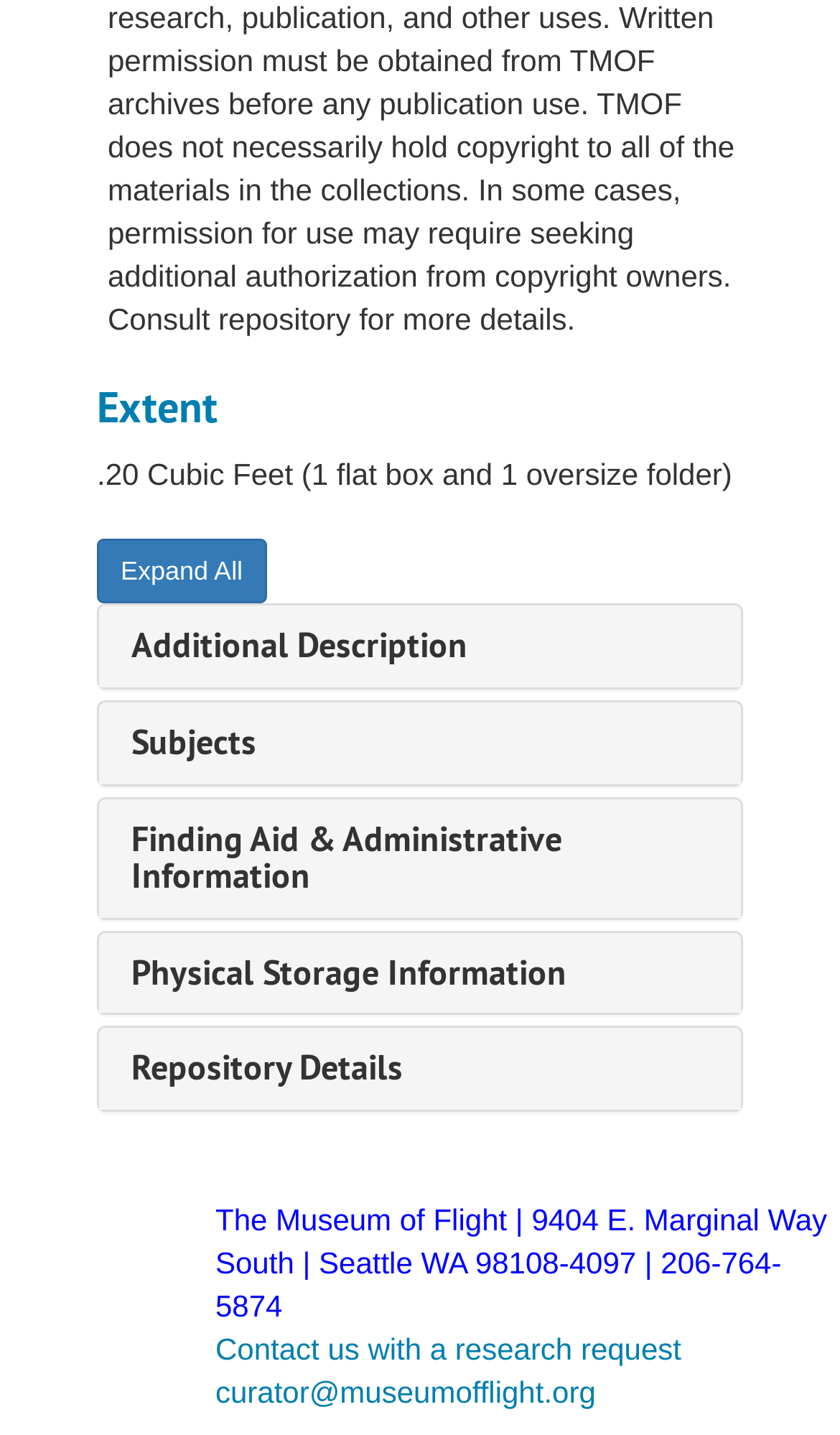Pinpoint the bounding box coordinates for the area that should be clicked to perform the following instruction: "Contact us with a research request".

[0.256, 0.928, 0.811, 0.952]